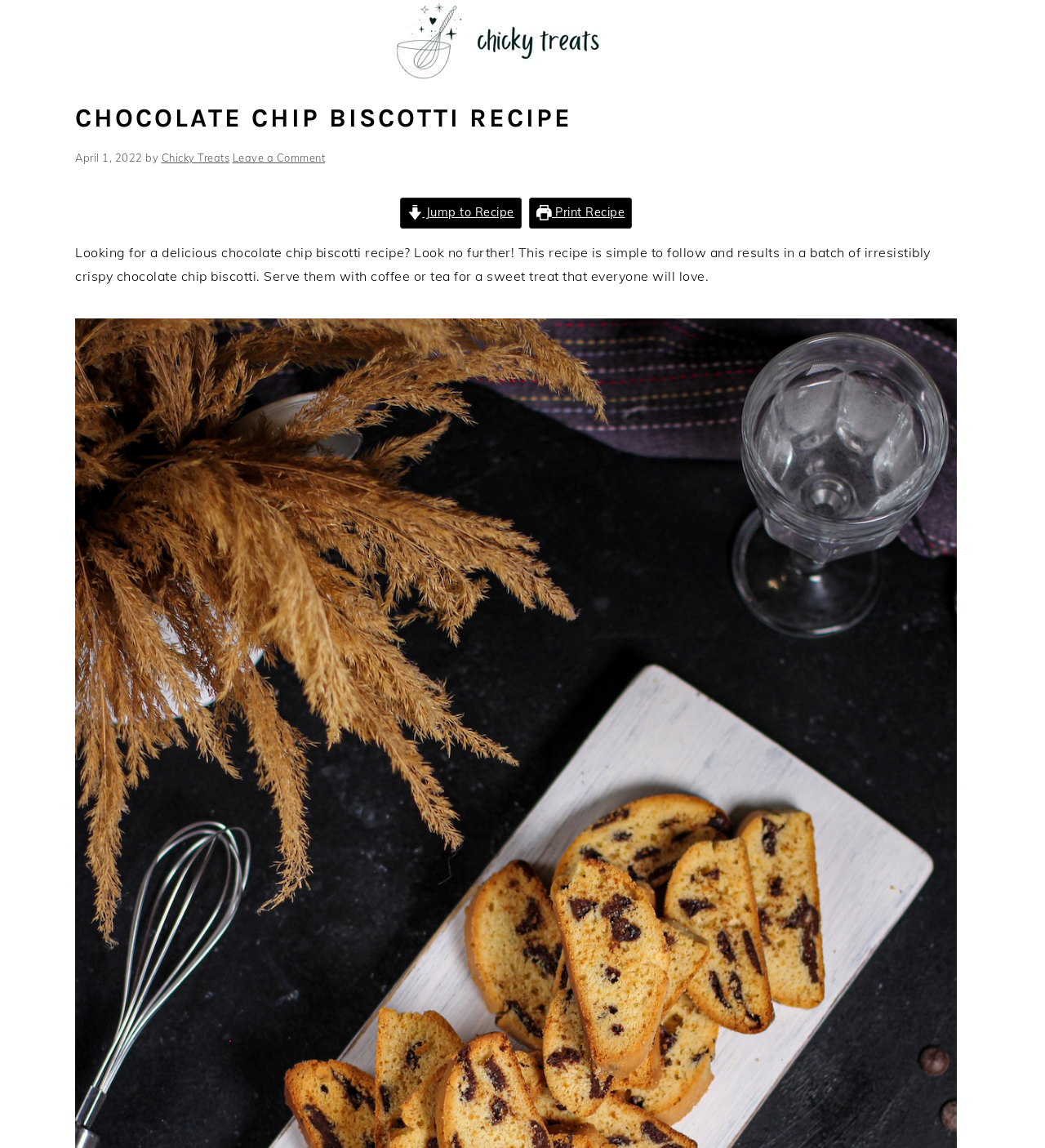Locate the heading on the webpage and return its text.

CHOCOLATE CHIP BISCOTTI RECIPE